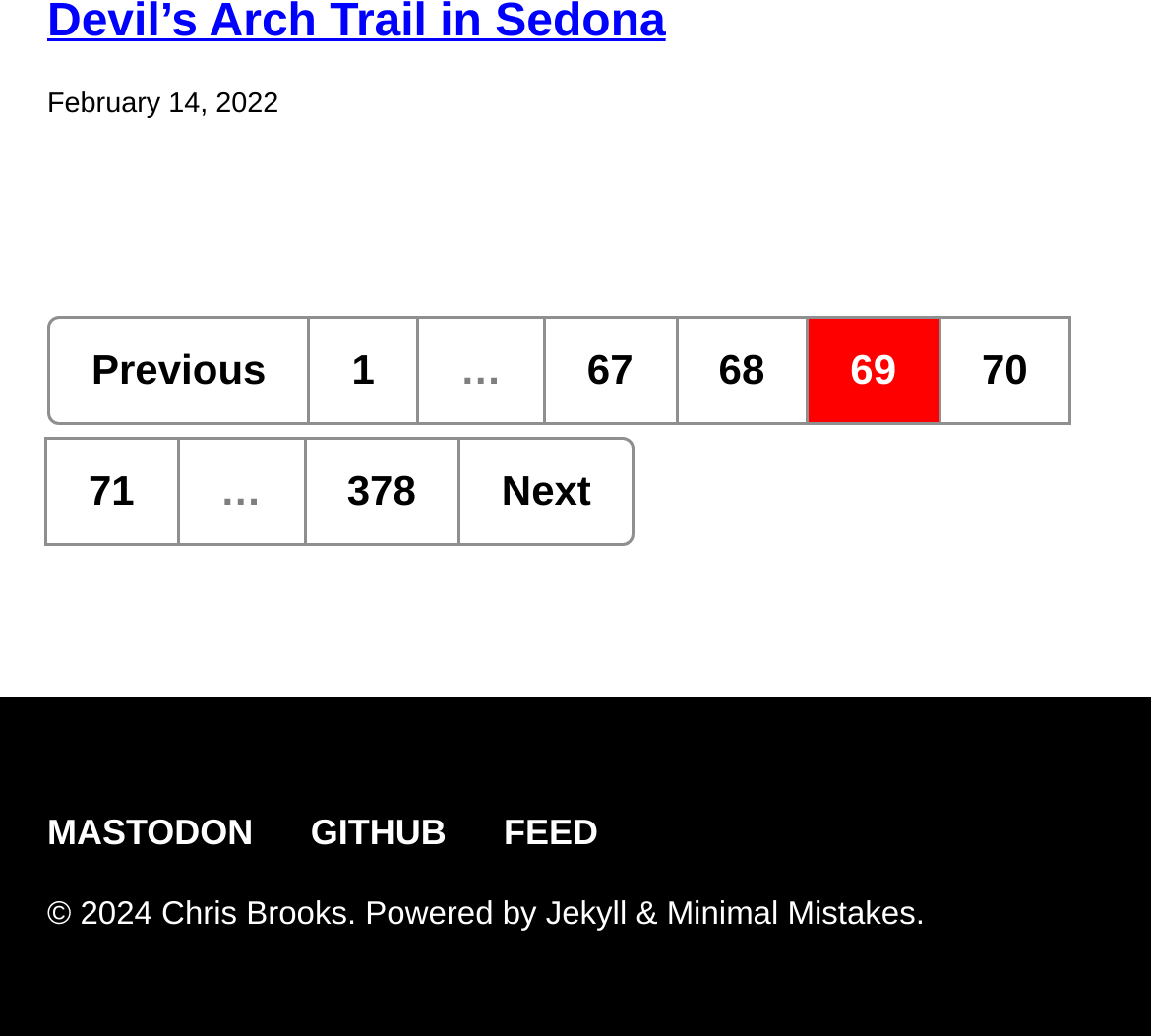Bounding box coordinates should be provided in the format (top-left x, top-left y, bottom-right x, bottom-right y) with all values between 0 and 1. Identify the bounding box for this UI element: Minimal Mistakes

[0.579, 0.866, 0.795, 0.9]